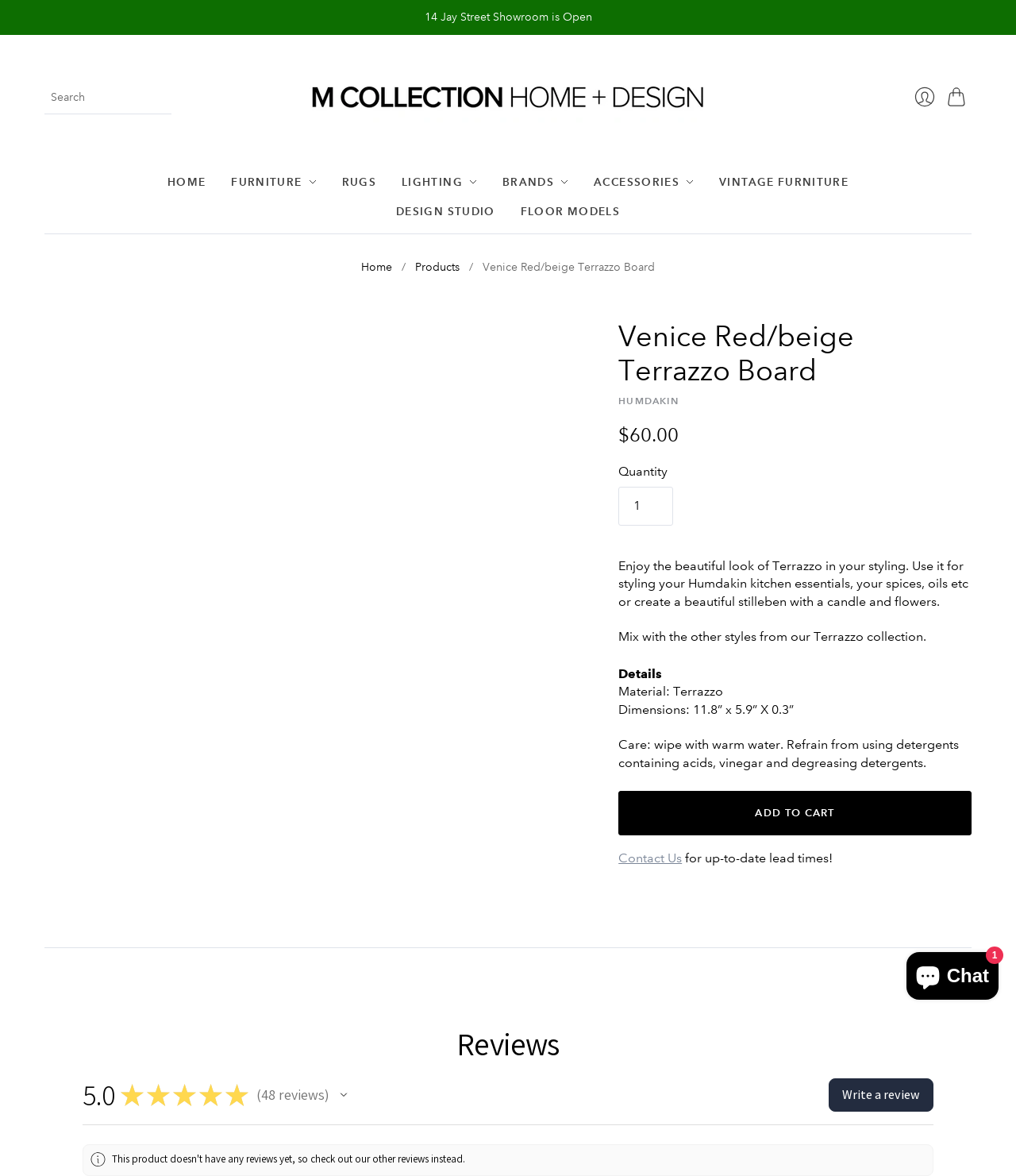Find the bounding box coordinates of the element to click in order to complete this instruction: "Write a review". The bounding box coordinates must be four float numbers between 0 and 1, denoted as [left, top, right, bottom].

[0.816, 0.917, 0.919, 0.945]